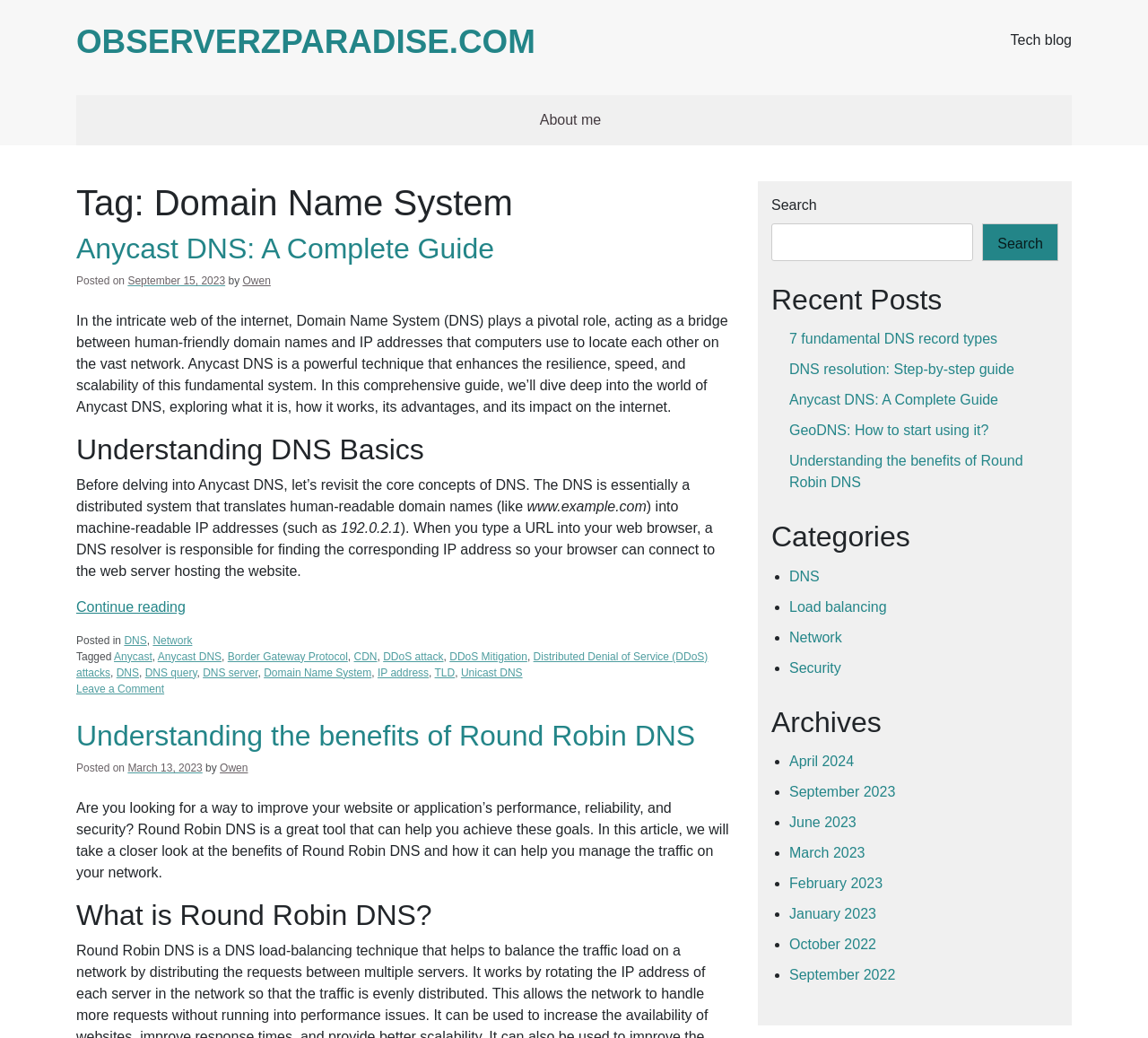How many recent posts are listed on the website?
Answer the question with a single word or phrase by looking at the picture.

5